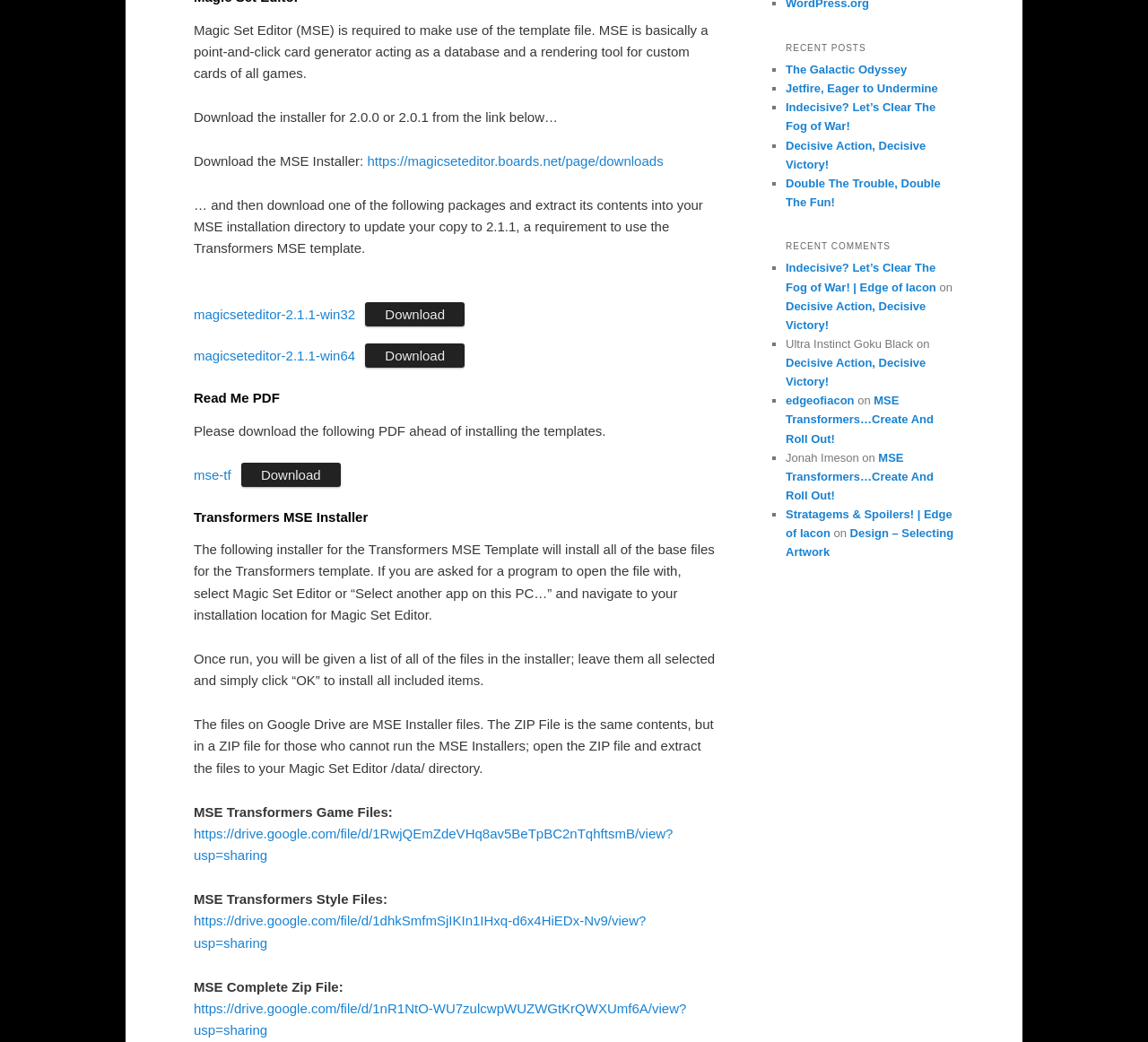Using the given element description, provide the bounding box coordinates (top-left x, top-left y, bottom-right x, bottom-right y) for the corresponding UI element in the screenshot: MSE Transformers…Create And Roll Out!

[0.684, 0.433, 0.813, 0.482]